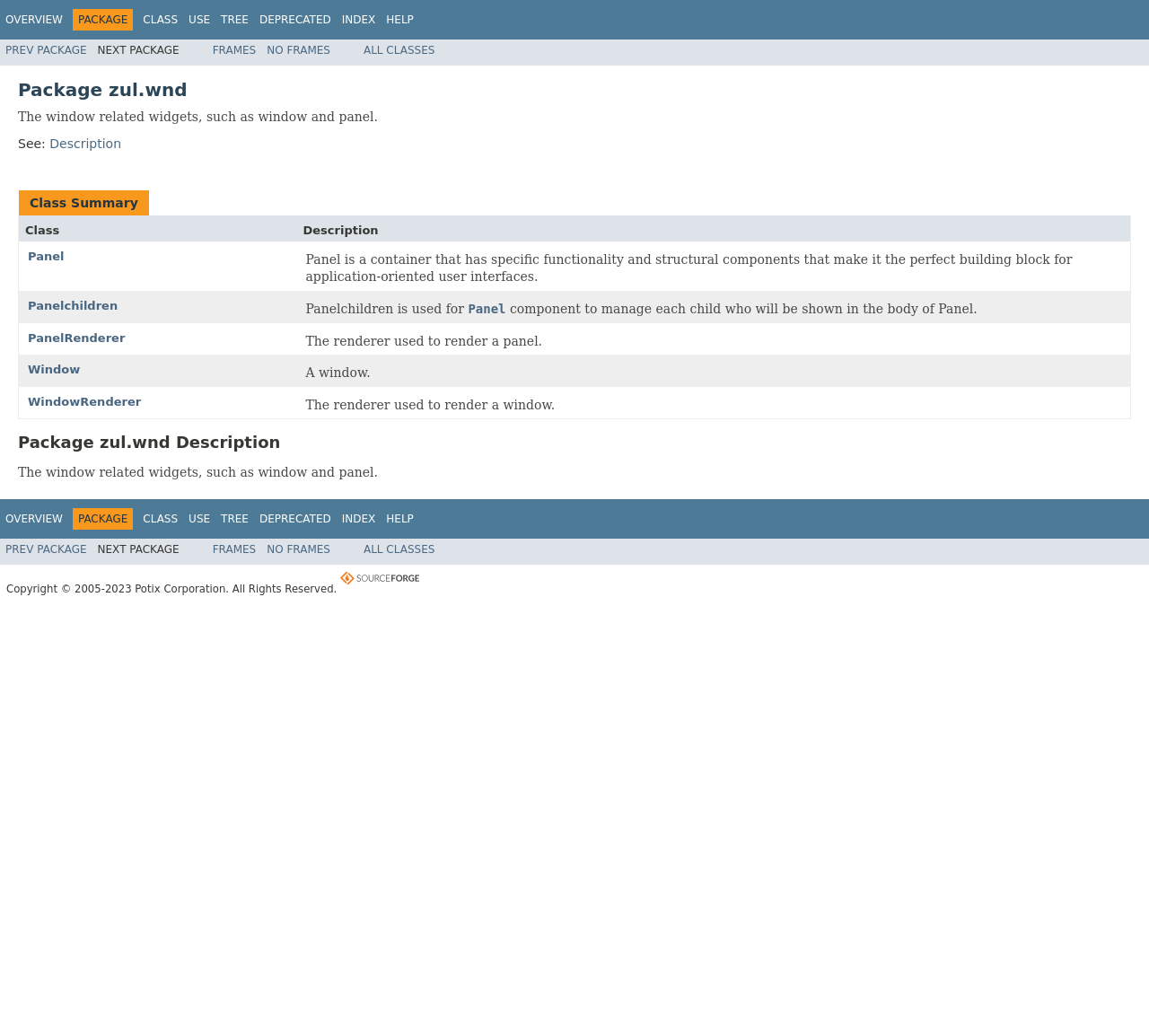Use a single word or phrase to answer the question: 
What is the copyright information at the bottom of the webpage?

Copyright 2005-2023 Potix Corporation. All Rights Reserved.